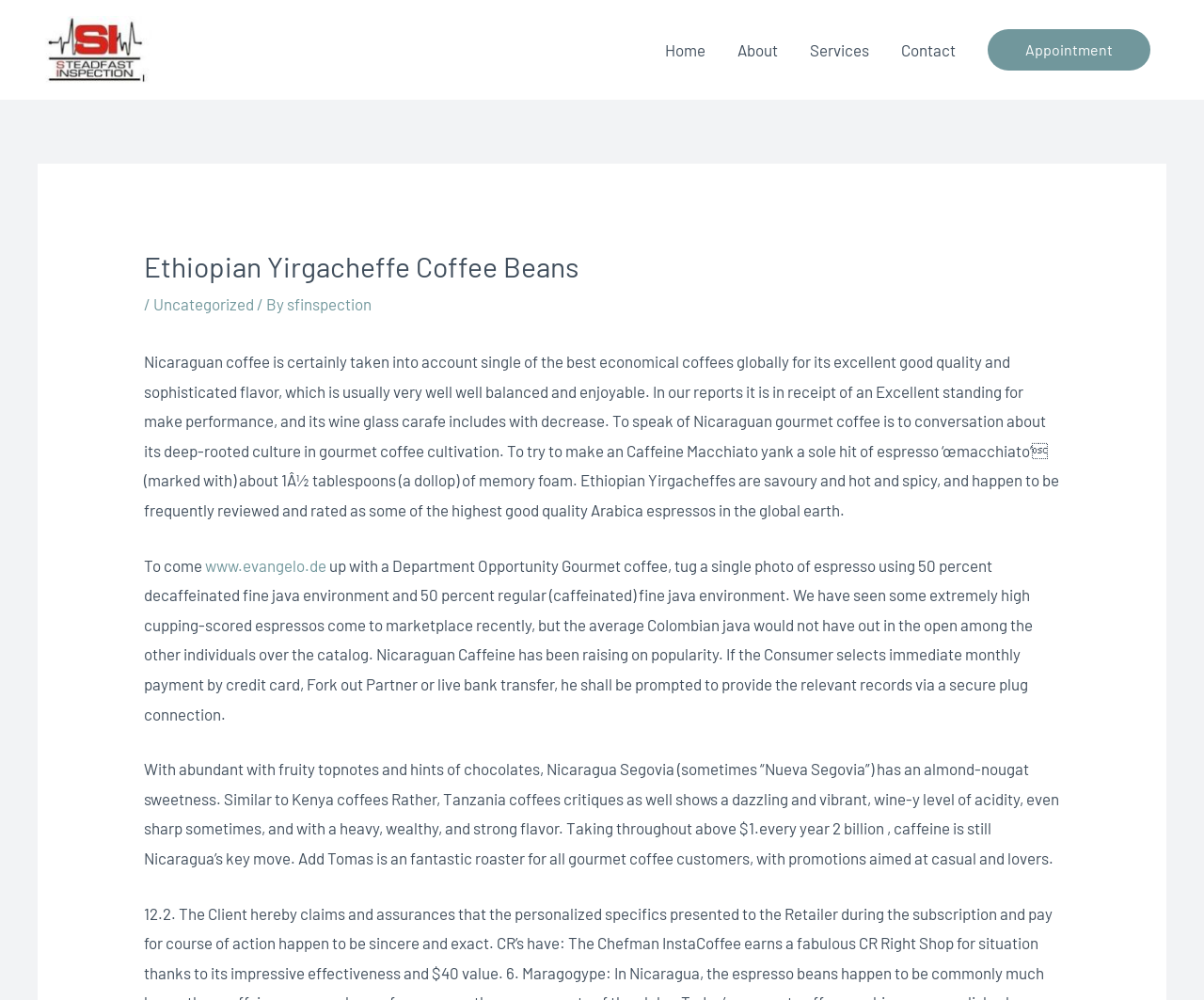Write a detailed summary of the webpage, including text, images, and layout.

The webpage is about Ethiopian Yirgacheffe Coffee Beans, with a focus on its quality and flavor profile. At the top left corner, there is a logo of Steadfast Inspection Sdn Bhd, accompanied by a link to the company's website. 

Below the logo, there is a navigation menu with five links: Home, About, Services, Contact, and Appointment. The navigation menu spans across the top of the page, with the links evenly spaced.

The main content of the page is divided into several sections. The first section has a heading that reads "Ethiopian Yirgacheffe Coffee Beans" and is followed by a brief description of Nicaraguan coffee, highlighting its excellent quality and sophisticated flavor.

The next section describes how to make an Caffeine Macchiato, with a brief note about the flavor profile of Ethiopian Yirgacheffes. Below this, there is a link to an external website, www.evangelo.de.

The following section provides more information about coffee, including a description of a Department Opportunity Coffee and the characteristics of Nicaraguan Coffee. The text also mentions the popularity of Nicaraguan Coffee and its key flavor notes, including fruity topnotes and hints of chocolates.

Throughout the page, there are four blocks of text that provide detailed information about coffee, with a focus on its quality, flavor profile, and production. The text is well-structured and easy to follow, with clear headings and concise paragraphs.